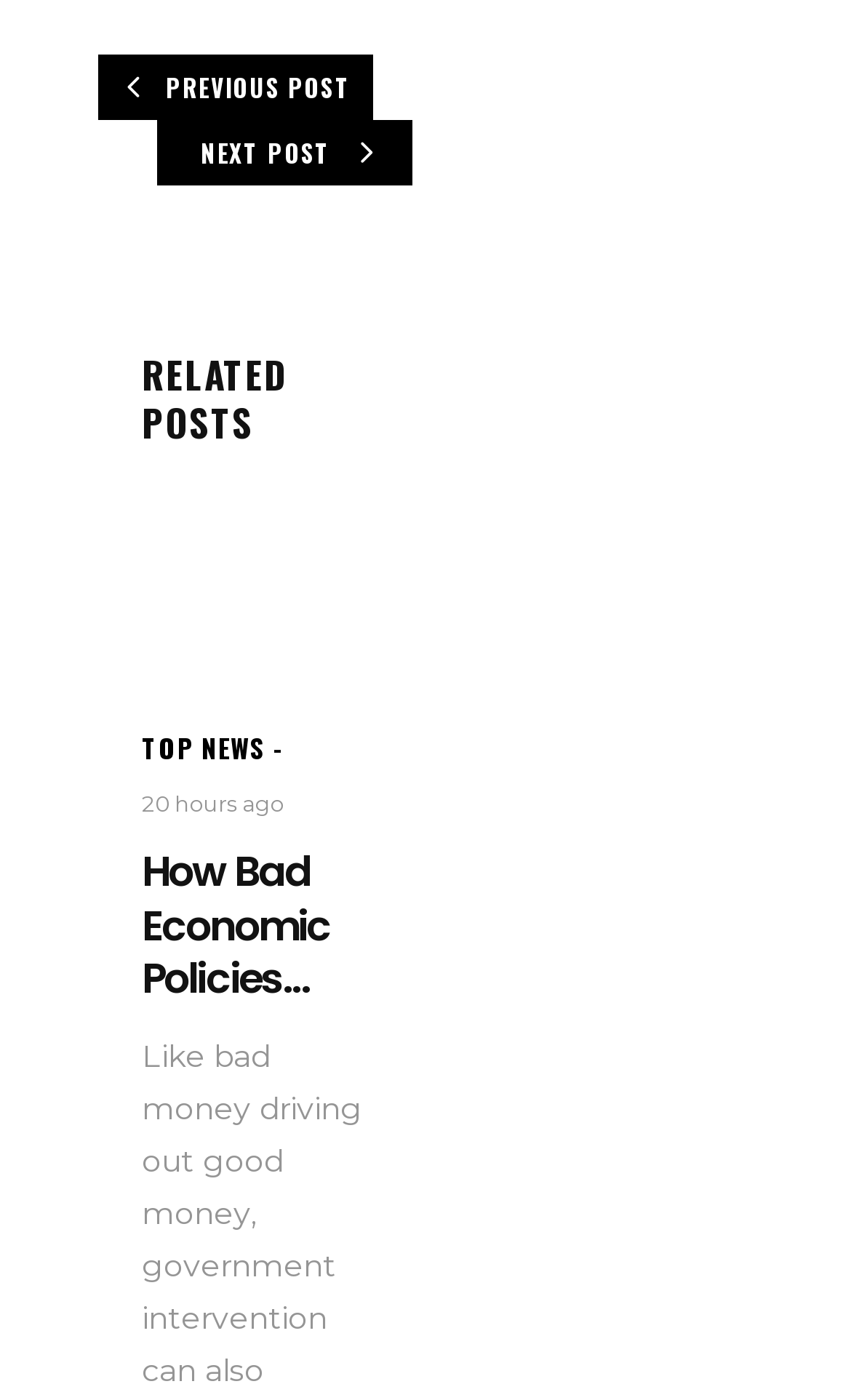Respond with a single word or phrase:
What is the purpose of the 'RELATED POSTS' section?

To show related news articles